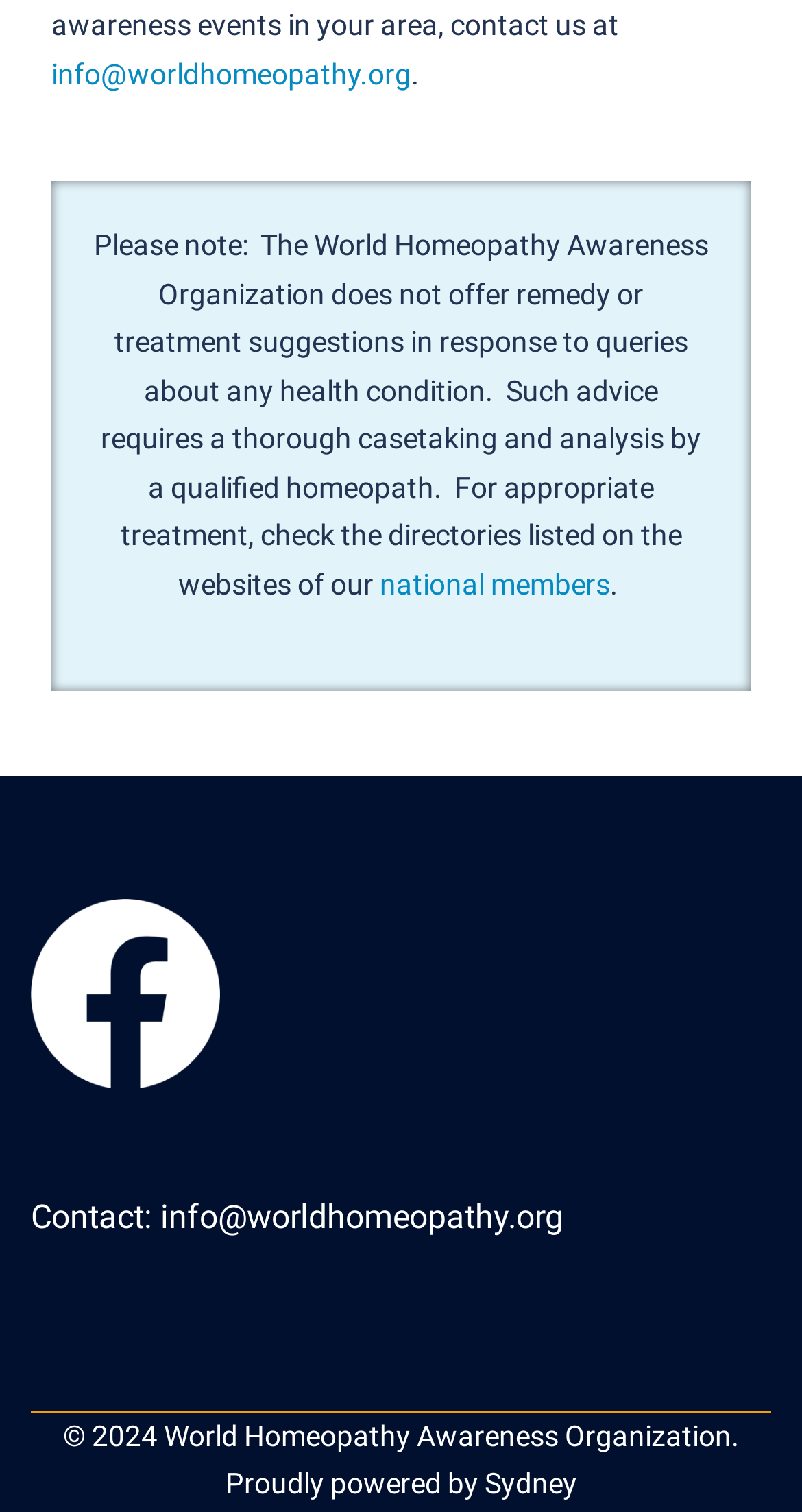Provide a one-word or one-phrase answer to the question:
Is there a figure element on the webpage?

Yes